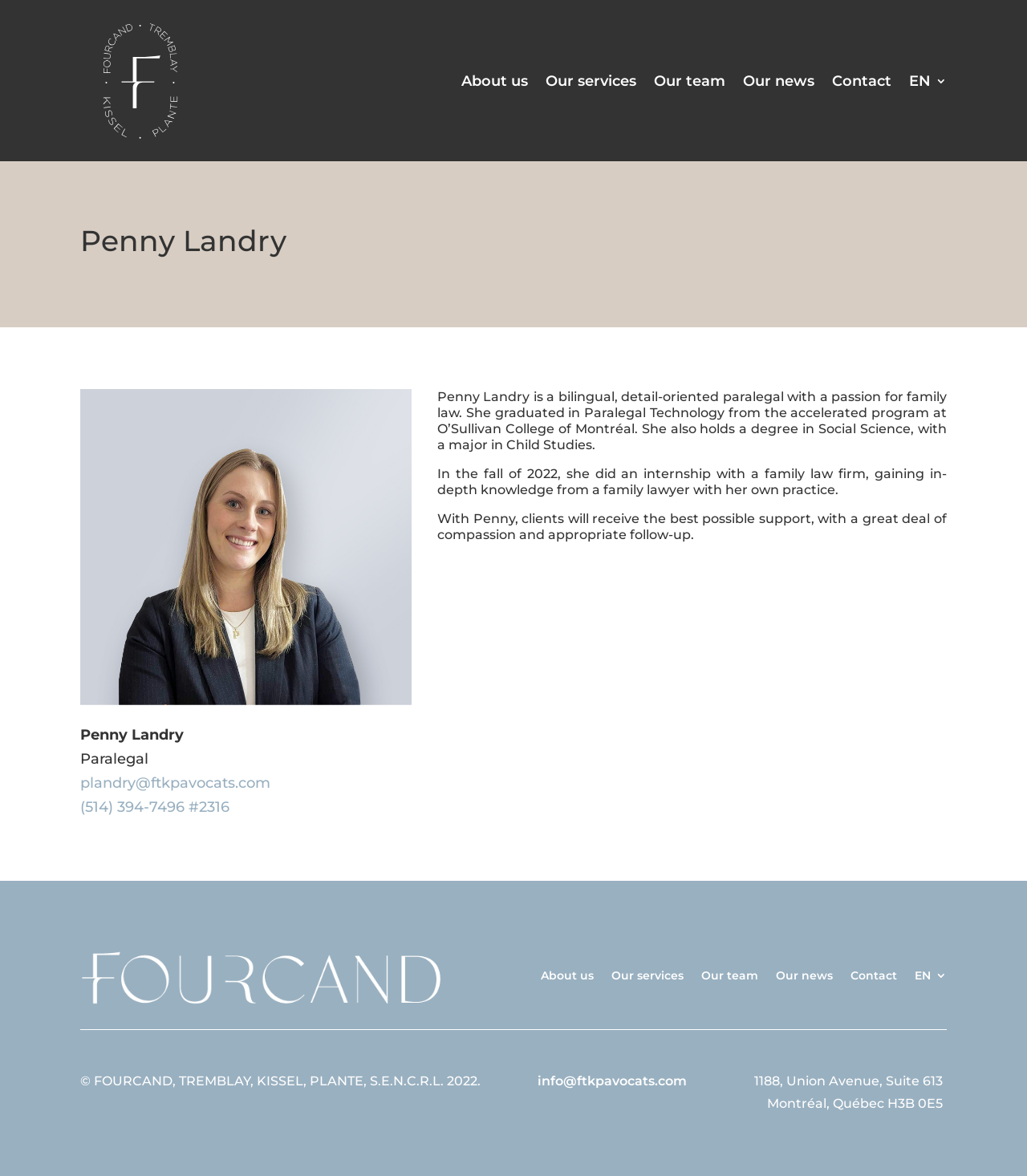Please locate the bounding box coordinates for the element that should be clicked to achieve the following instruction: "Switch to English". Ensure the coordinates are given as four float numbers between 0 and 1, i.e., [left, top, right, bottom].

[0.885, 0.017, 0.922, 0.12]